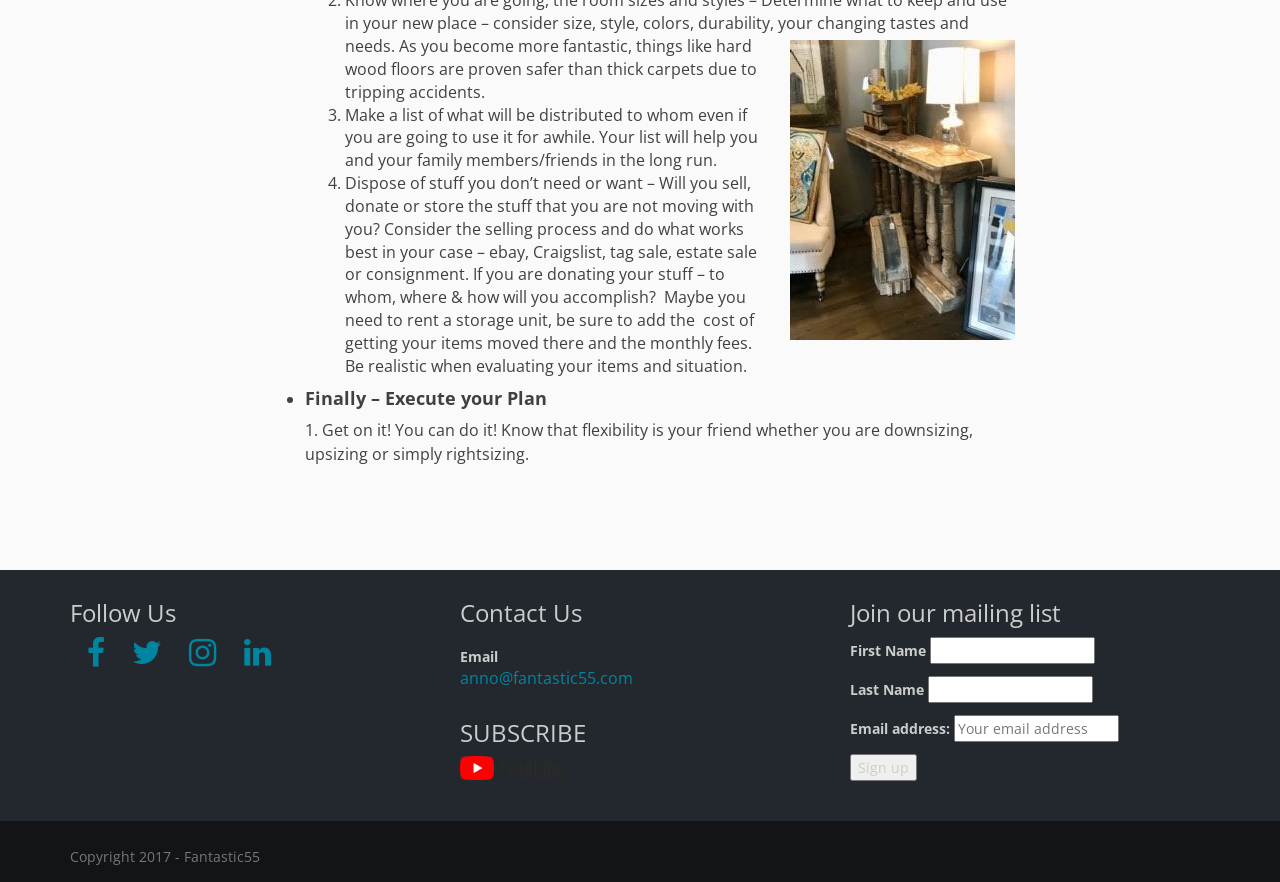For the element described, predict the bounding box coordinates as (top-left x, top-left y, bottom-right x, bottom-right y). All values should be between 0 and 1. Element description: parent_node: Last Name name="LNAME"

[0.725, 0.766, 0.854, 0.797]